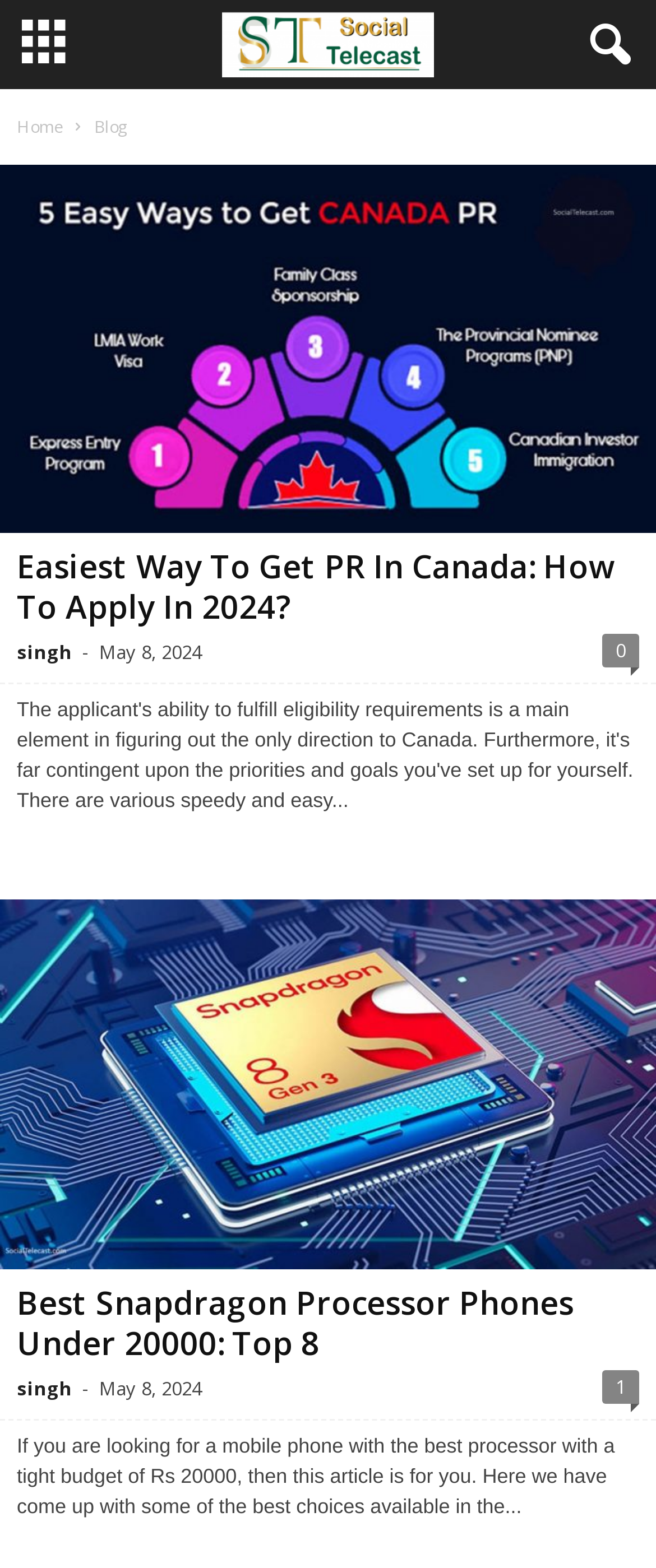Produce a meticulous description of the webpage.

The webpage is about Social Telecast, with a navigation menu at the top featuring links to "Home" and "Blog". Below the navigation menu, there are two main sections. The first section is about "Easiest Way To Get PR In Canada" and features an image, a heading, and a link with the same title. The heading is "Easiest Way To Get PR In Canada: How To Apply In 2024?" and is positioned above the link. To the right of the link, there is a section with the author's name "singh", a hyphen, and the date "May 8, 2024". There is also a link with the text "0" positioned at the bottom right of this section.

The second section is about "Best Snapdragon Processor Phones Under 20000" and features an image, a heading, and a link with the same title. The heading is "Best Snapdragon Processor Phones Under 20000: Top 8" and is positioned above the link. To the right of the link, there is a section with the author's name "singh", a hyphen, and the date "May 8, 2024". There is also a link with the text "1" positioned at the bottom right of this section.

At the very bottom of the page, there is a paragraph of text that appears to be an introduction to an article about finding the best mobile phone with a good processor within a budget of Rs 20000.